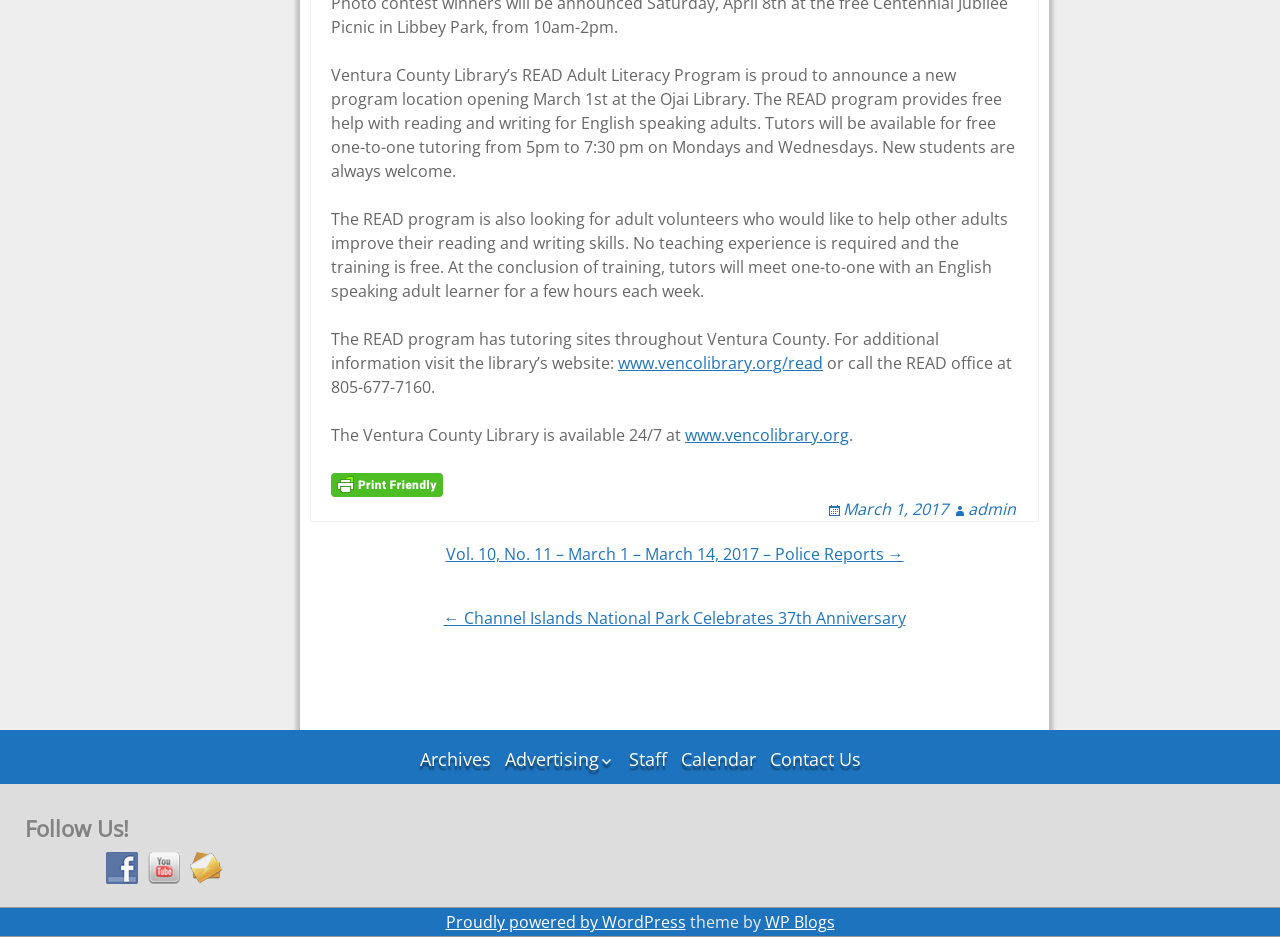Provide a brief response to the question using a single word or phrase: 
What is the anniversary being celebrated by Channel Islands National Park?

37th